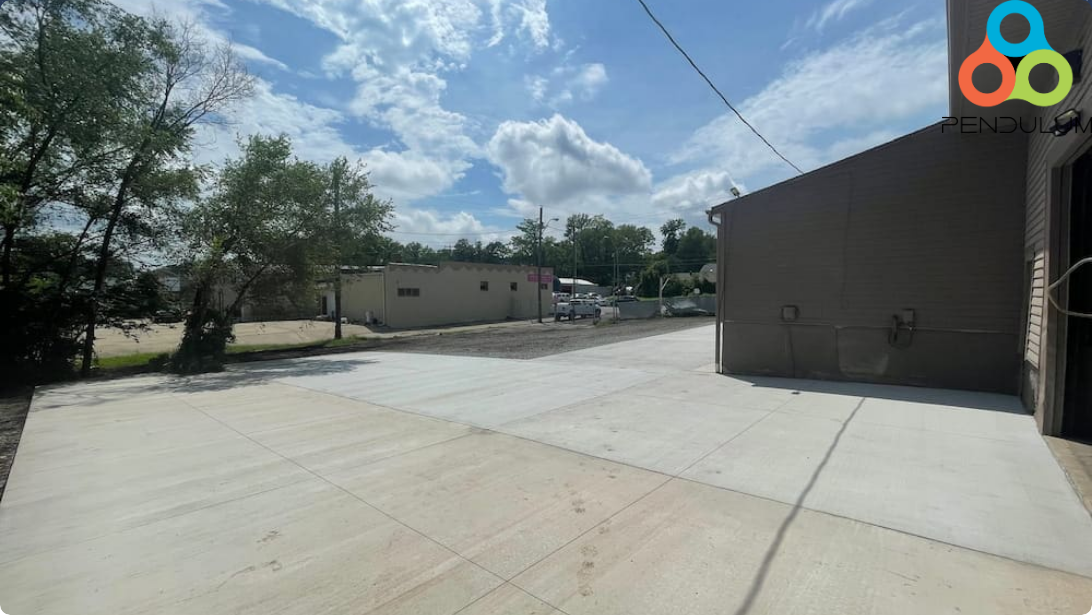Explain what is happening in the image with as much detail as possible.

The image showcases the recently finished concrete work completed for Pendulum studios, a prominent architectural firm based in Kansas City, Missouri. The scene presents a spacious and newly paved concrete area, flanked by trees on the left and a building on the right. In the background, additional structures and some vehicles are visible, indicating a bustling environment. The sky above is bright and partly cloudy, adding to the lively atmosphere of the location. This image serves as a testament to the quality of concrete work undertaken and highlights the expertise of the contractors involved in this project.